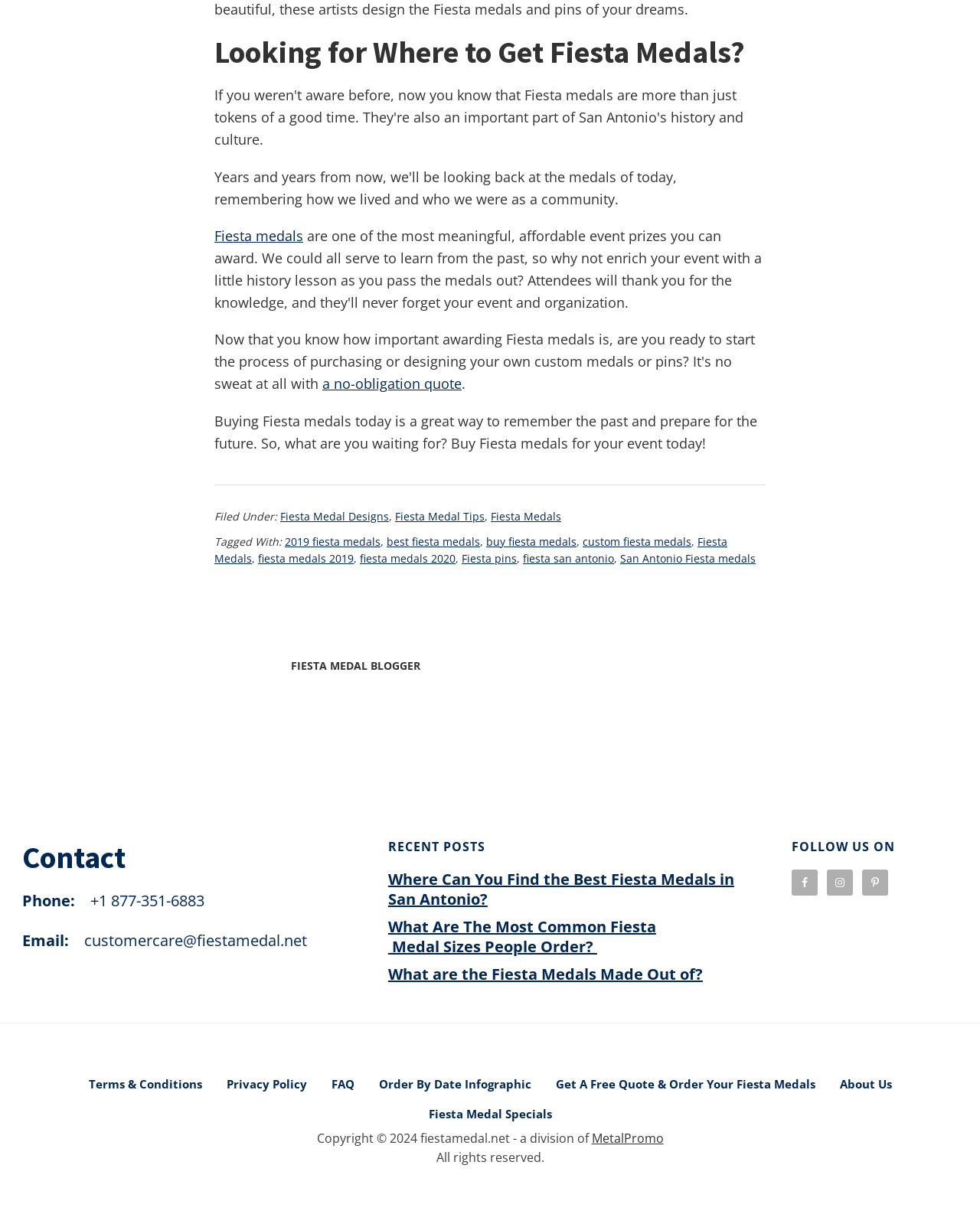What is the copyright year of the website?
Please use the image to deliver a detailed and complete answer.

The webpage has a 'Copyright © 2024' statement at the bottom, indicating that the copyright year of the website is 2024.